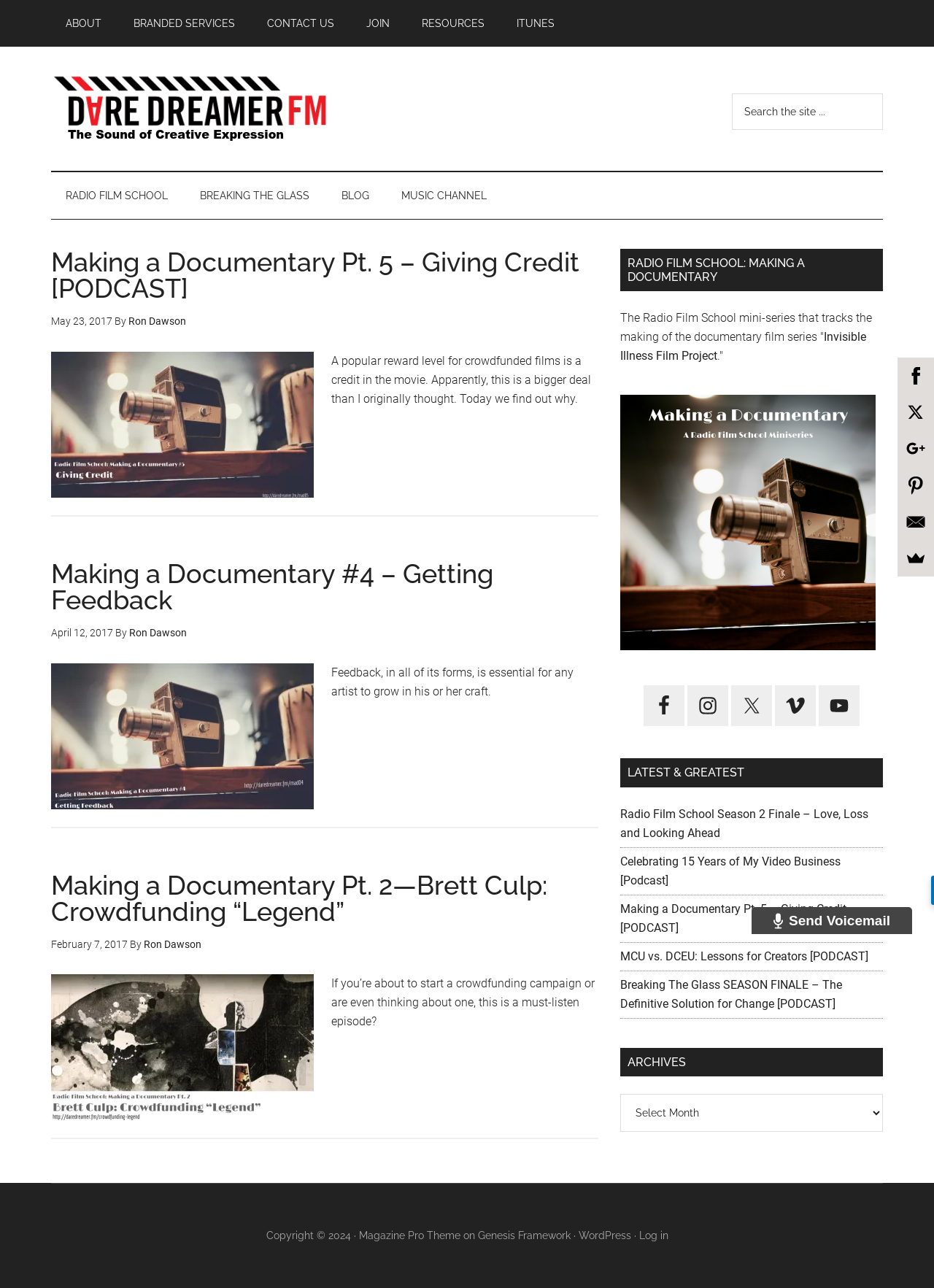Give a one-word or short phrase answer to the question: 
What is the theme of the website?

Magazine Pro Theme